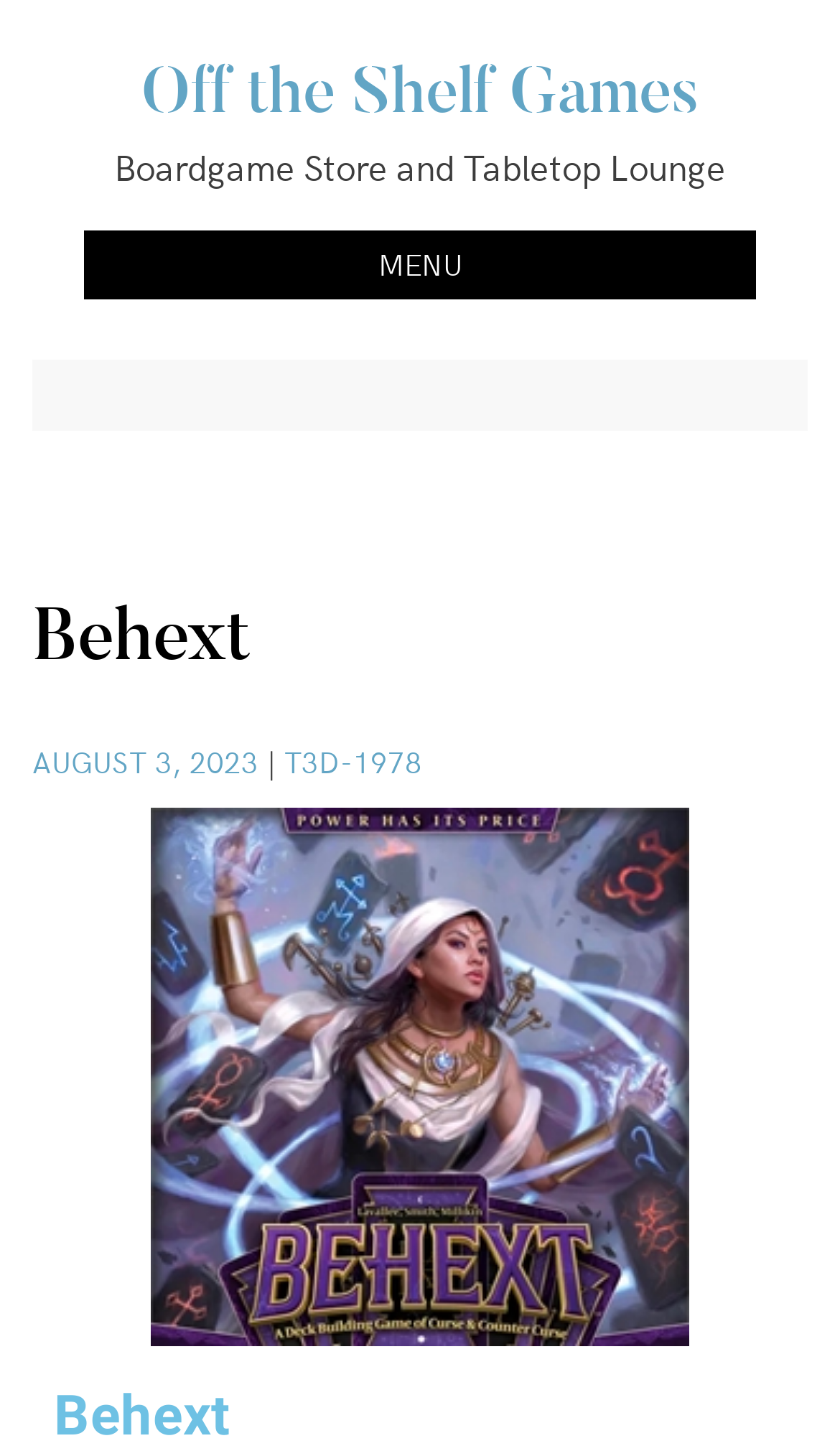What is the name of the boardgame store?
Refer to the image and give a detailed response to the question.

The name of the boardgame store can be found in the top-left corner of the webpage, where it says 'Off the Shelf Games' in a link format.